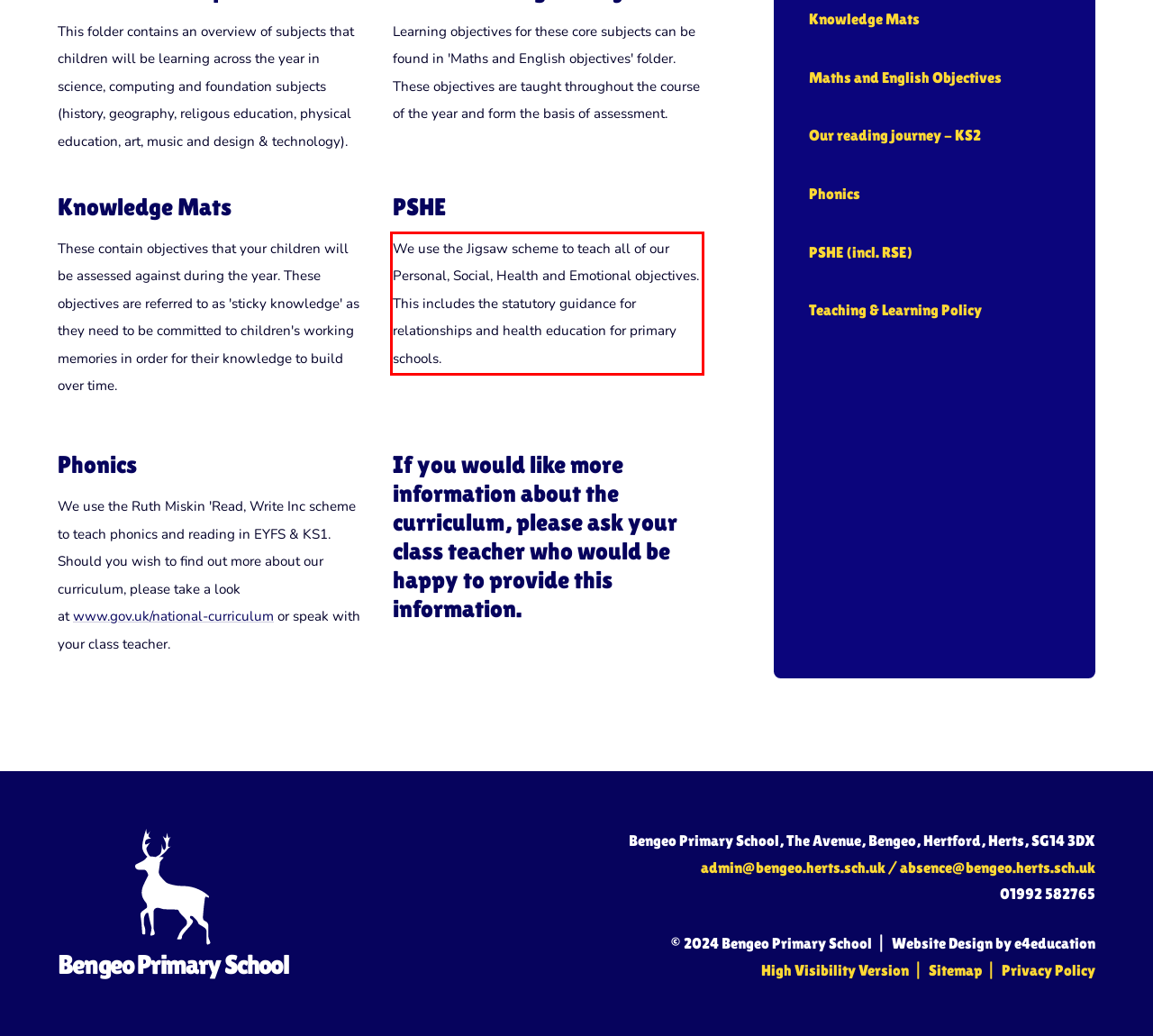Analyze the screenshot of a webpage where a red rectangle is bounding a UI element. Extract and generate the text content within this red bounding box.

We use the Jigsaw scheme to teach all of our Personal, Social, Health and Emotional objectives. This includes the statutory guidance for relationships and health education for primary schools.